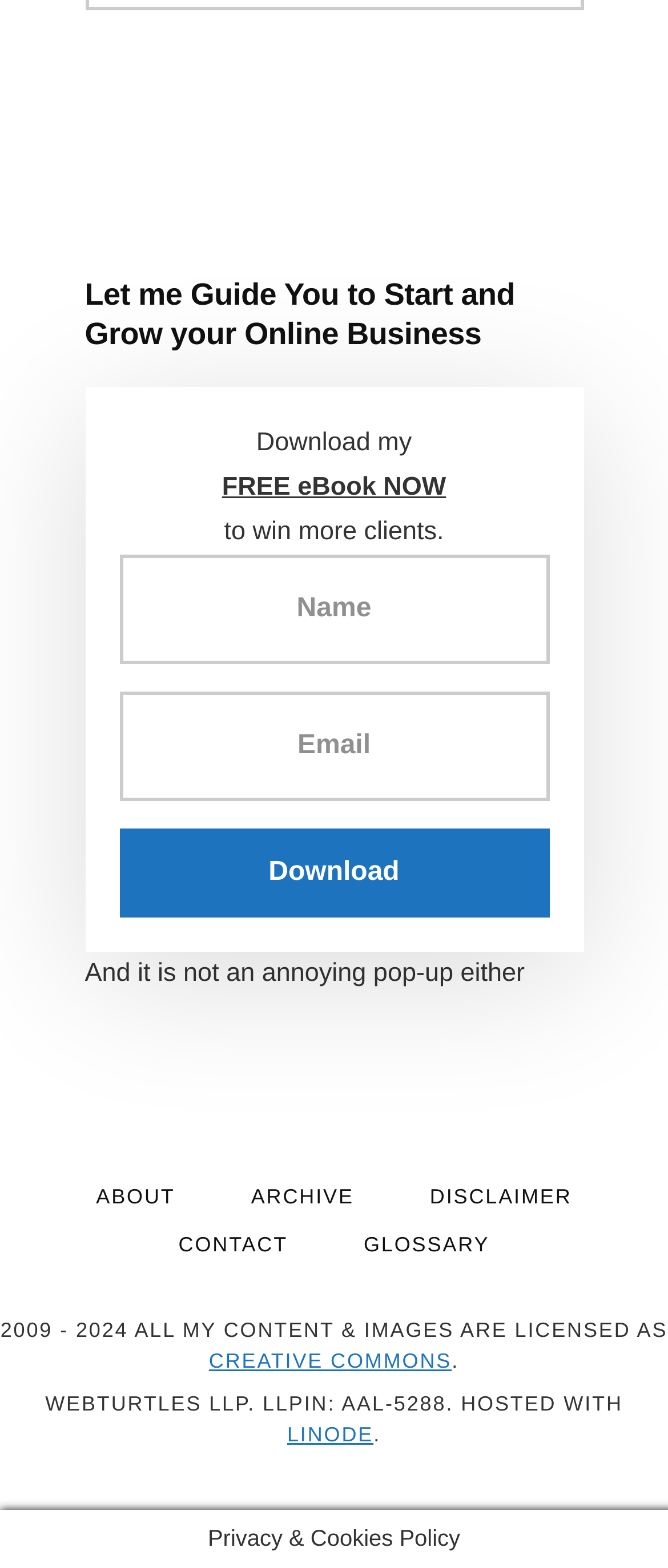Determine the bounding box coordinates of the clickable area required to perform the following instruction: "download the eBook". The coordinates should be represented as four float numbers between 0 and 1: [left, top, right, bottom].

[0.178, 0.529, 0.822, 0.586]